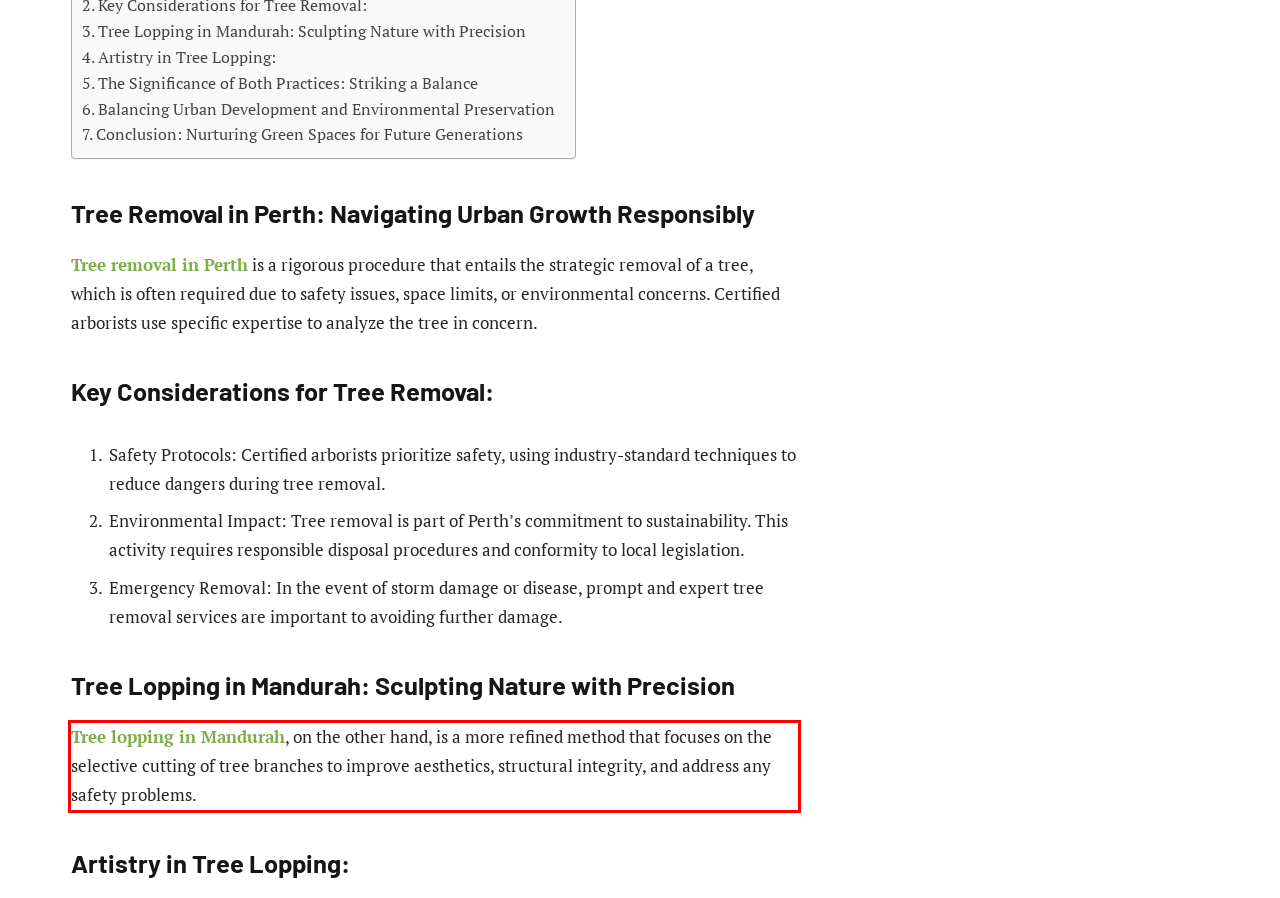Please look at the webpage screenshot and extract the text enclosed by the red bounding box.

Tree lopping in Mandurah, on the other hand, is a more refined method that focuses on the selective cutting of tree branches to improve aesthetics, structural integrity, and address any safety problems.